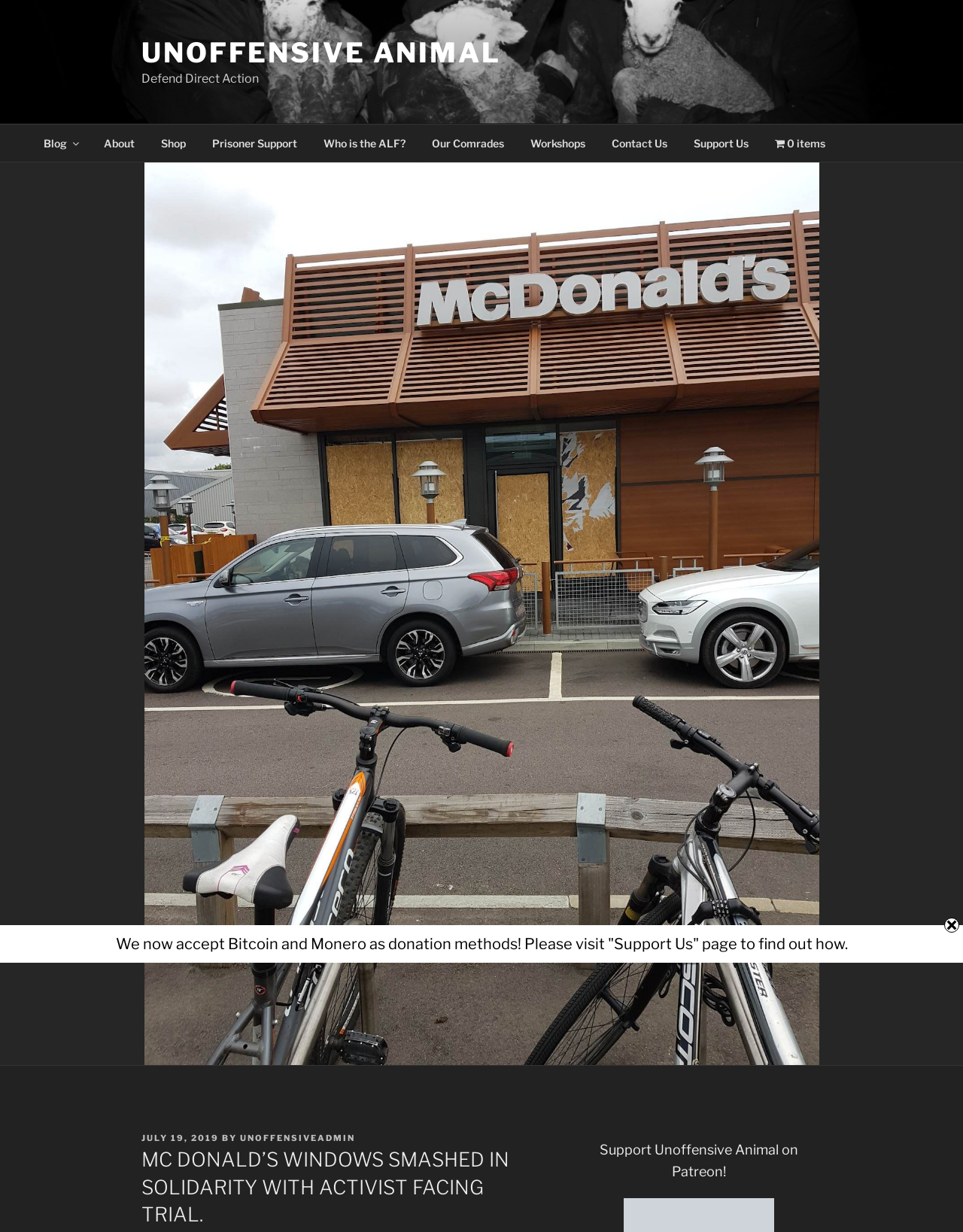Could you find the bounding box coordinates of the clickable area to complete this instruction: "Click on the 'Blog' link"?

[0.031, 0.101, 0.094, 0.131]